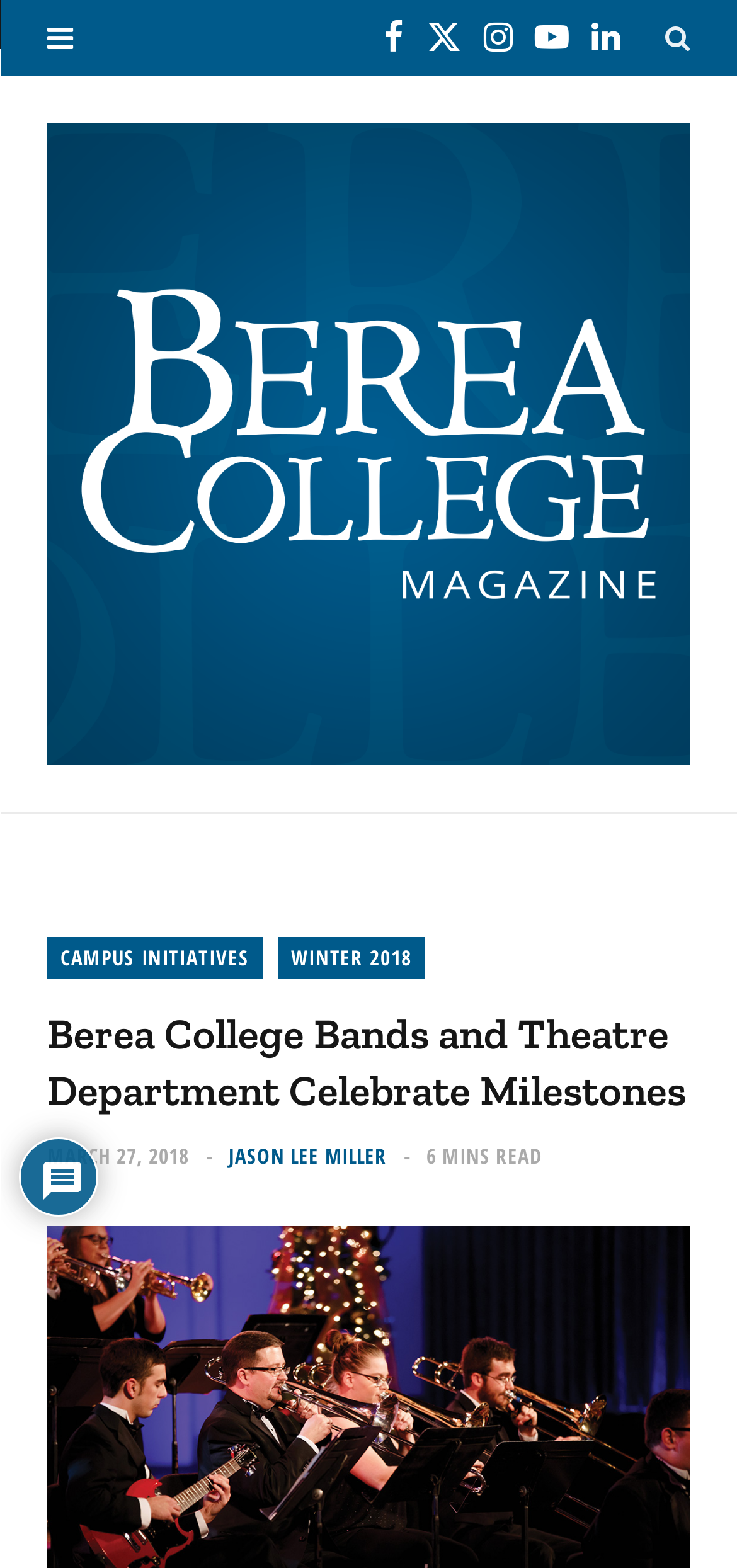Respond concisely with one word or phrase to the following query:
When was the article published?

MARCH 27, 2018